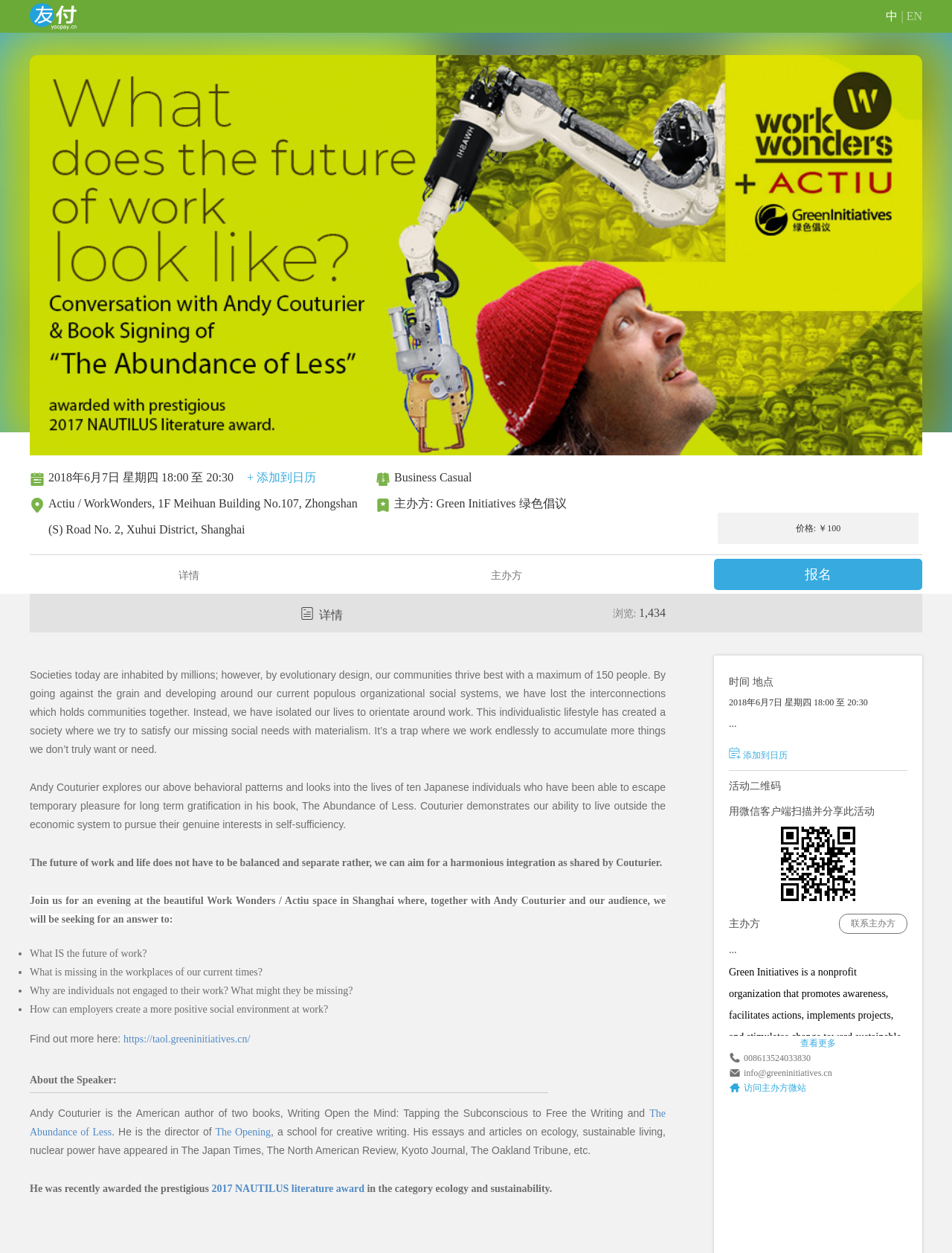Please locate the bounding box coordinates for the element that should be clicked to achieve the following instruction: "Add to calendar". Ensure the coordinates are given as four float numbers between 0 and 1, i.e., [left, top, right, bottom].

[0.259, 0.376, 0.332, 0.386]